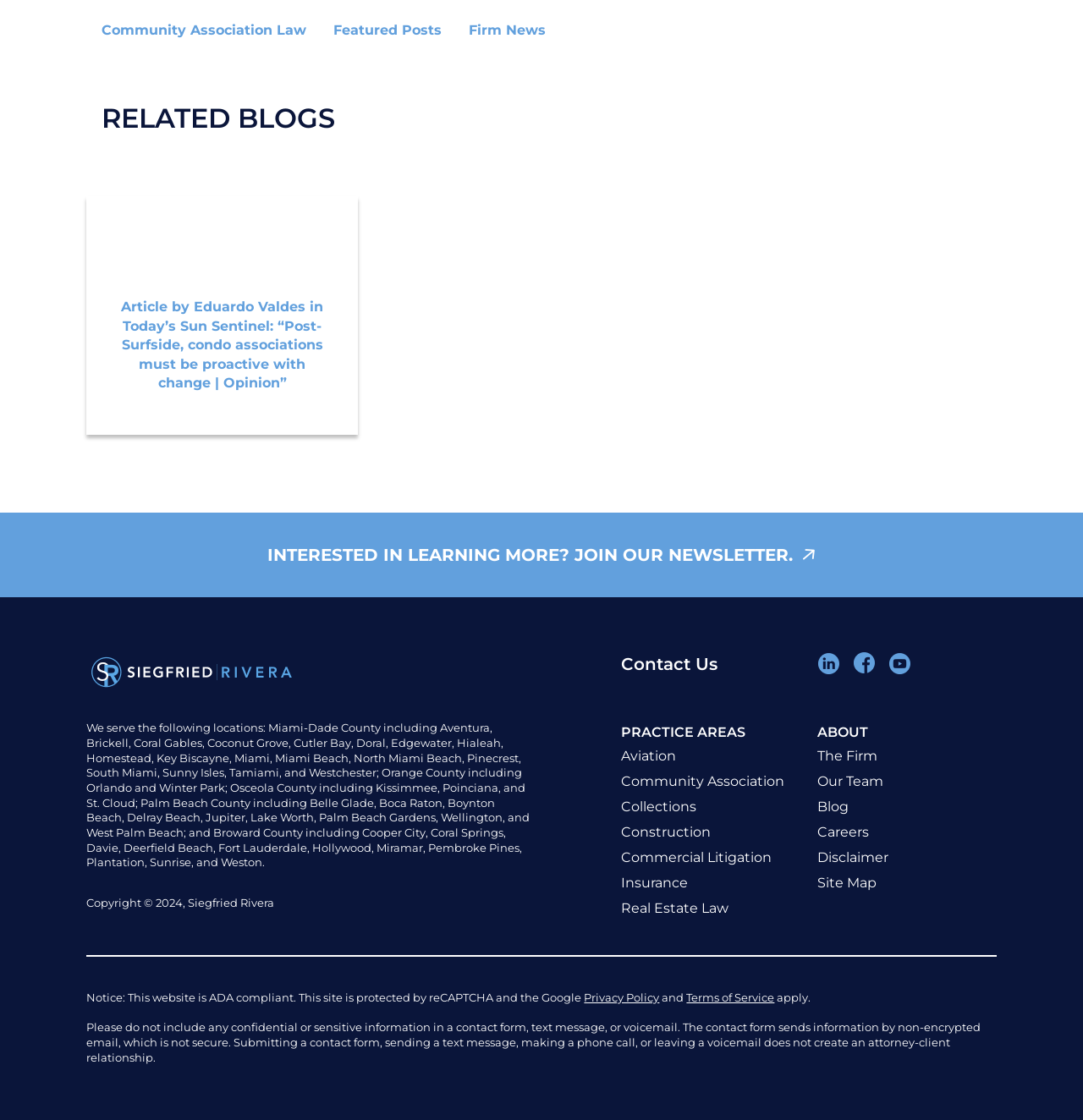Find the bounding box coordinates of the area that needs to be clicked in order to achieve the following instruction: "Subscribe to the newsletter". The coordinates should be specified as four float numbers between 0 and 1, i.e., [left, top, right, bottom].

[0.0, 0.458, 1.0, 0.533]